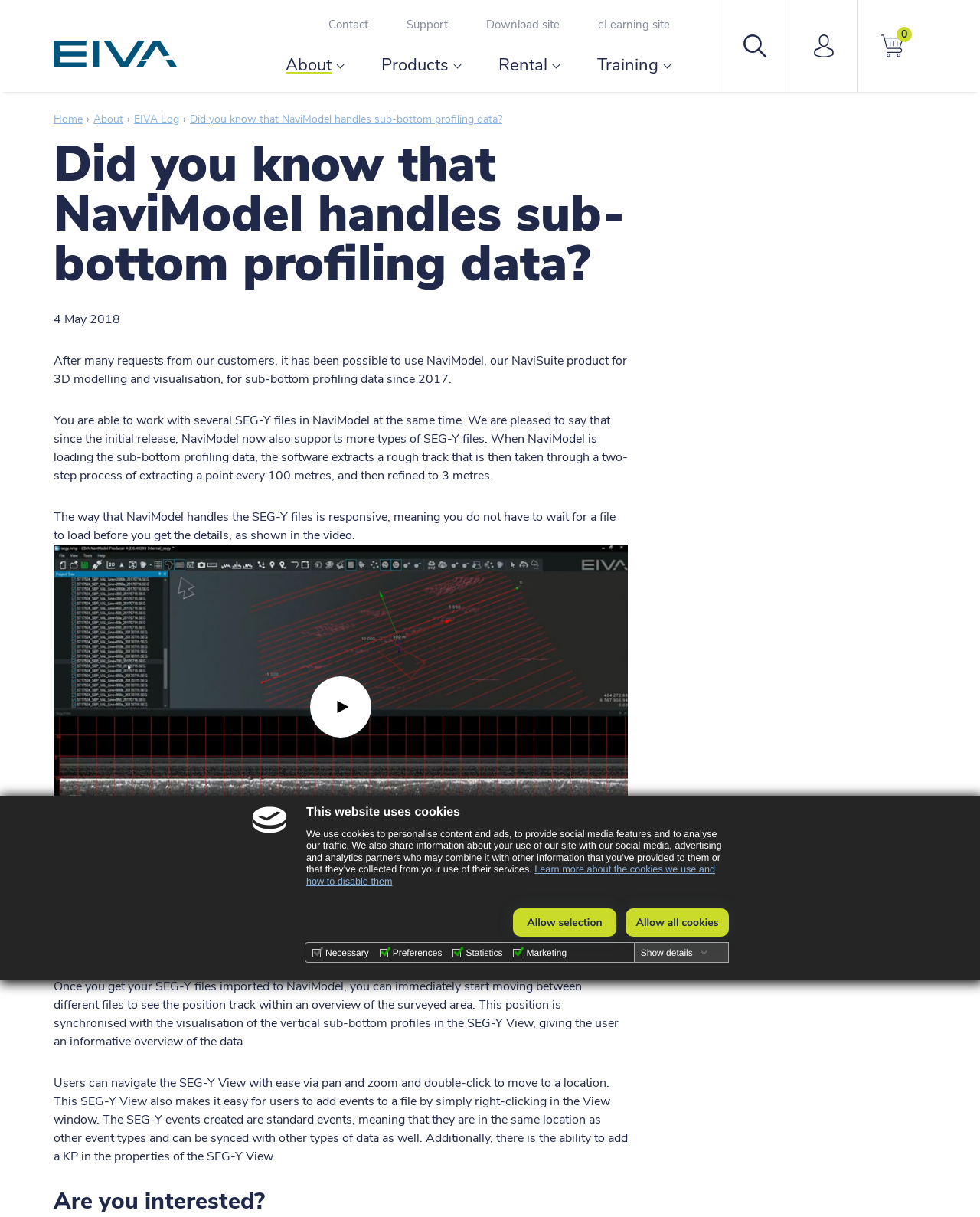Find the main header of the webpage and produce its text content.

Did you know that NaviModel handles sub-bottom profiling data?